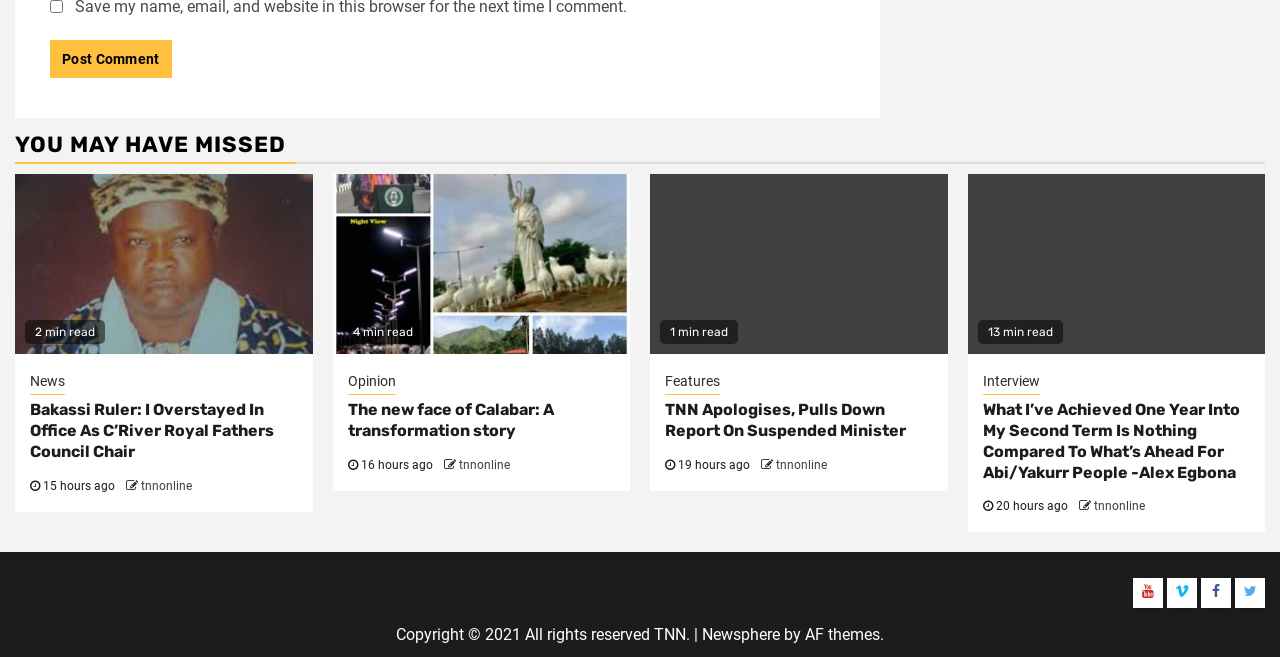What is the estimated reading time of the third article?
Please analyze the image and answer the question with as much detail as possible.

The third article has a StaticText '1 min read' below its heading, indicating that the estimated reading time of this article is 1 minute.